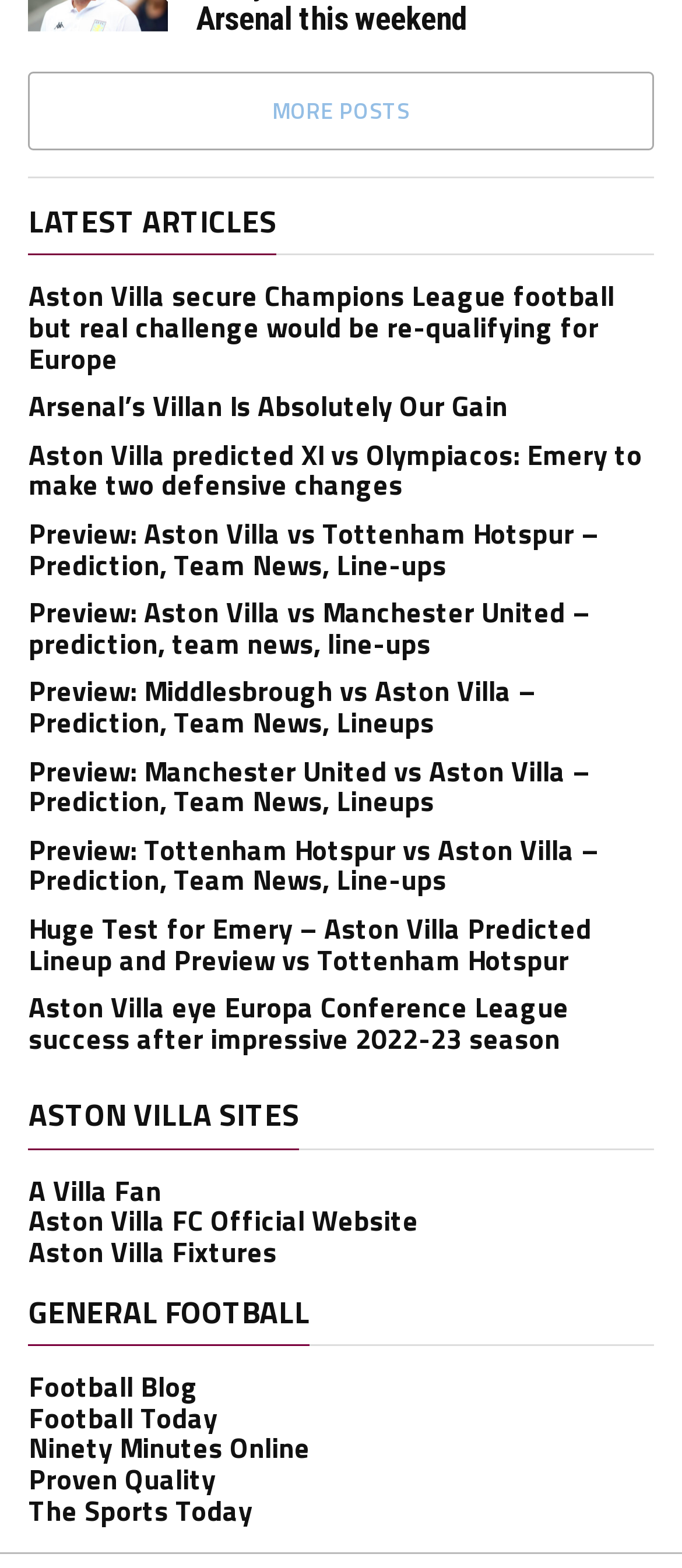How many links are under 'ASTON VILLA SITES'?
Answer the question with as much detail as you can, using the image as a reference.

Under the heading 'ASTON VILLA SITES', there are three links: 'A Villa Fan', 'Aston Villa FC Official Website', and 'Aston Villa Fixtures'.